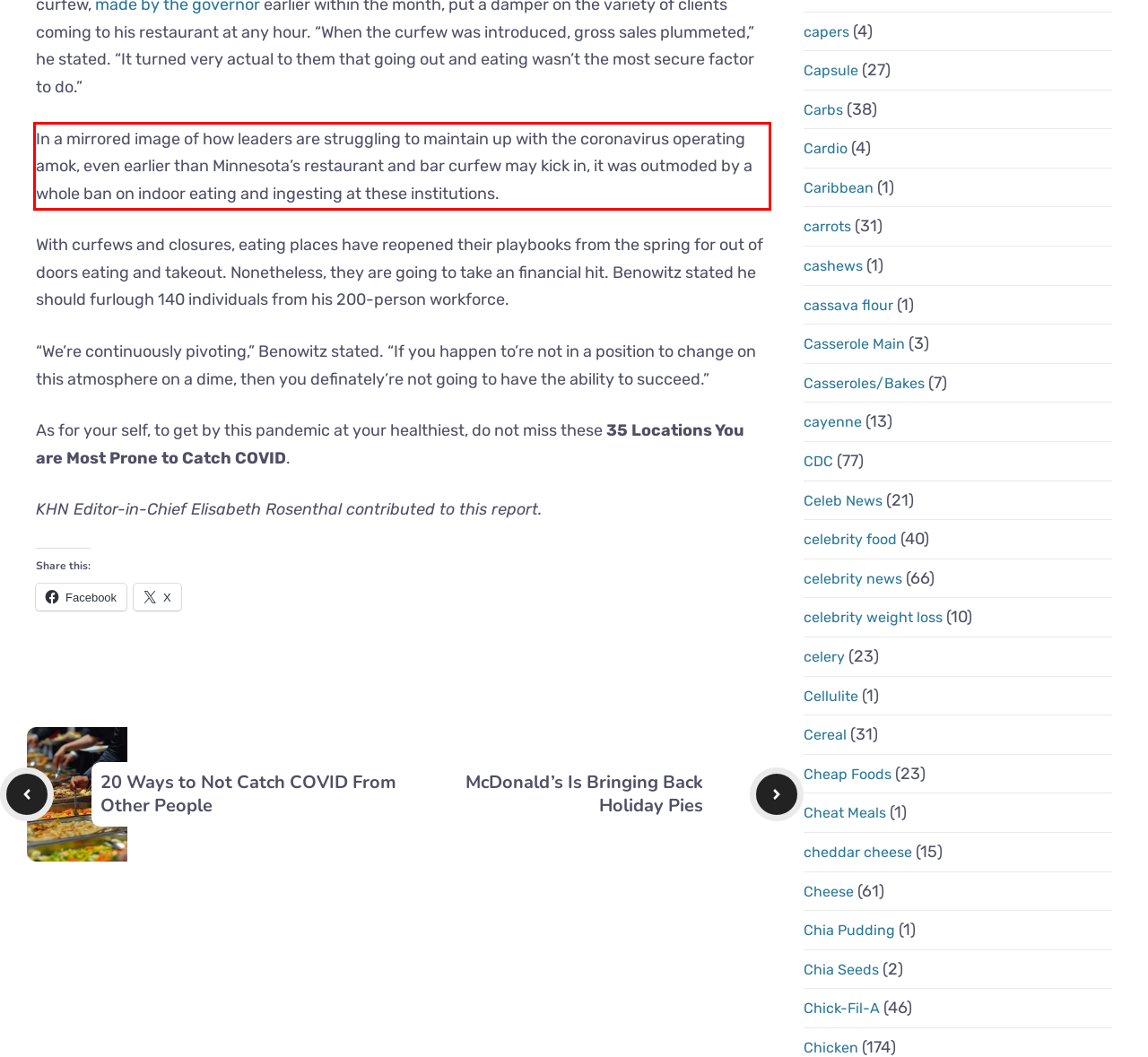You are given a screenshot showing a webpage with a red bounding box. Perform OCR to capture the text within the red bounding box.

In a mirrored image of how leaders are struggling to maintain up with the coronavirus operating amok, even earlier than Minnesota’s restaurant and bar curfew may kick in, it was outmoded by a whole ban on indoor eating and ingesting at these institutions.